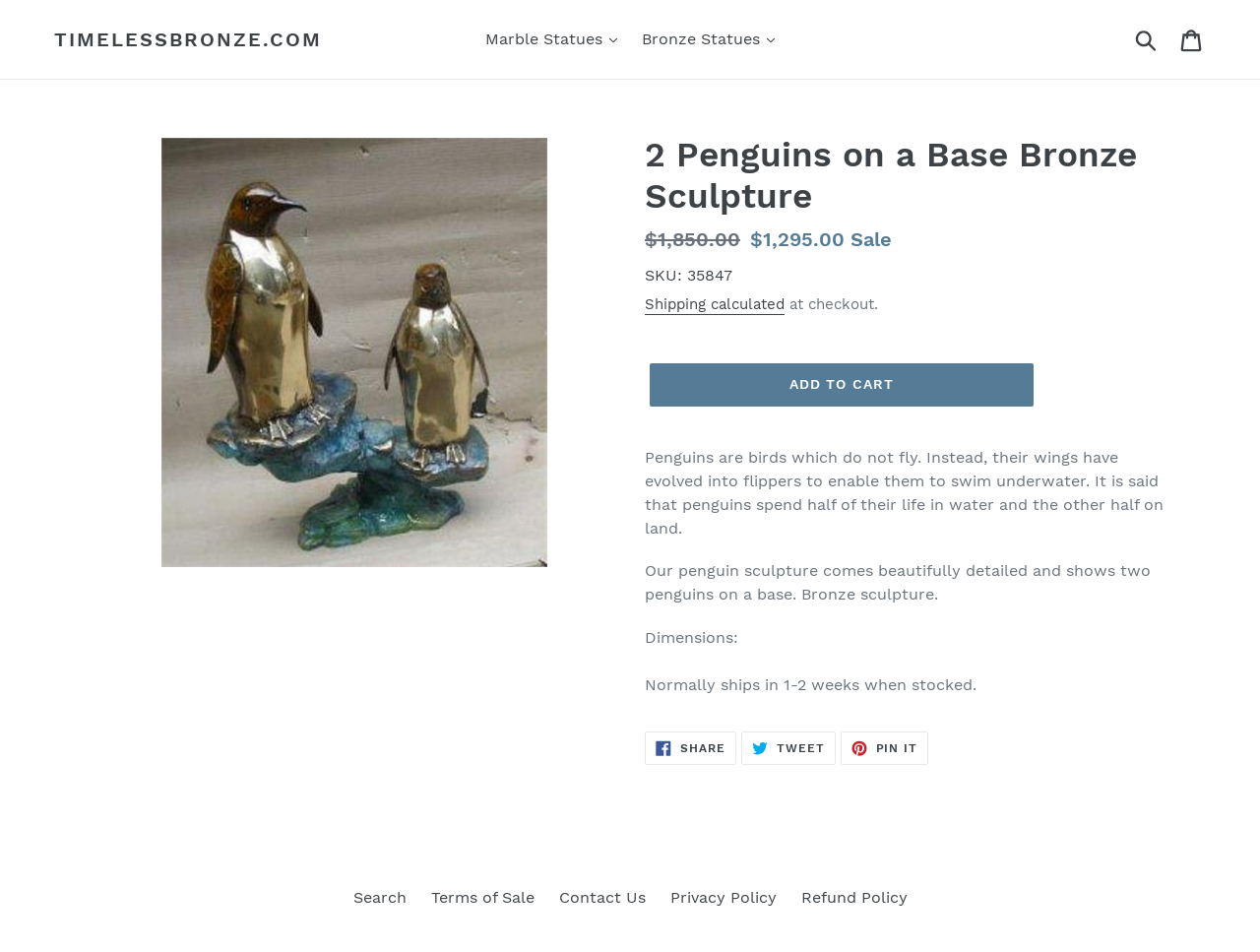Please mark the clickable region by giving the bounding box coordinates needed to complete this instruction: "View terms of sale".

[0.342, 0.933, 0.424, 0.952]